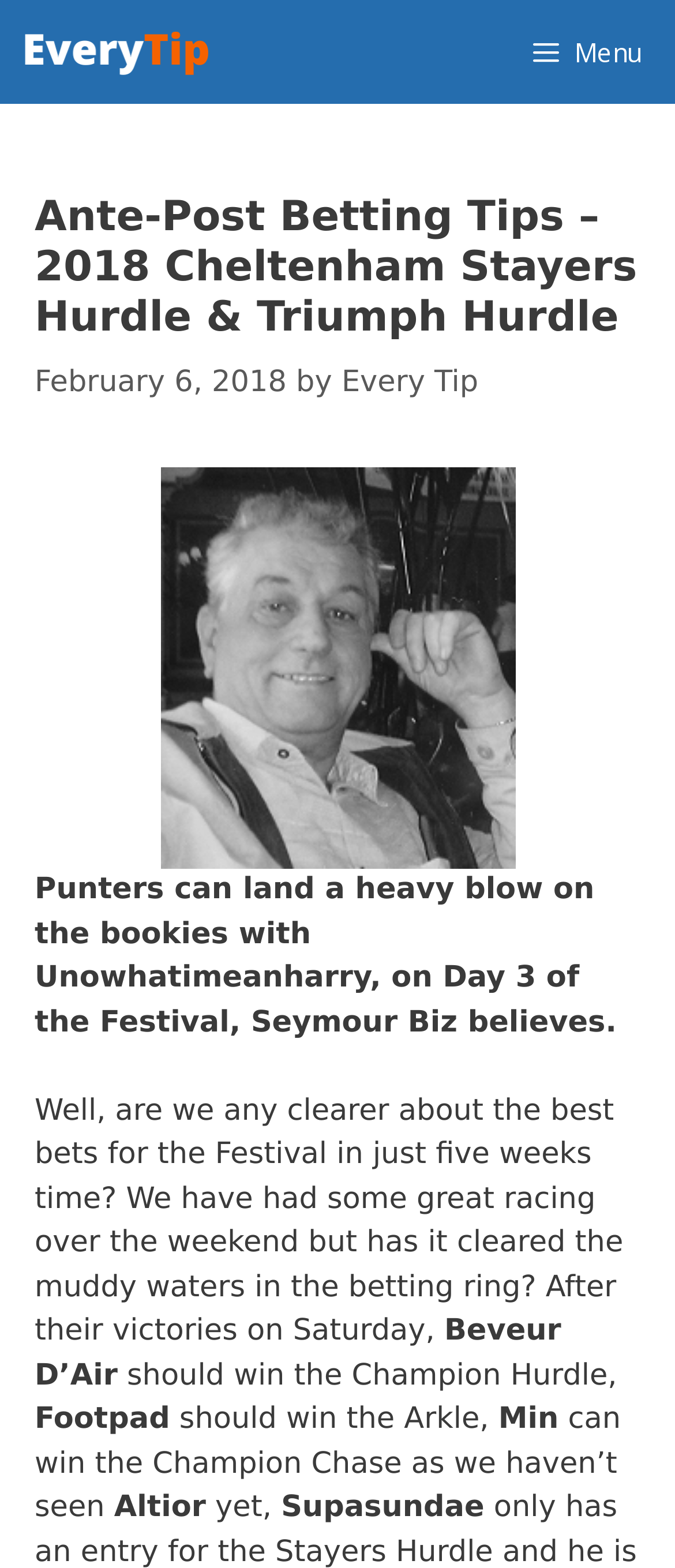Provide an in-depth caption for the webpage.

This webpage is about ante-post betting tips for the 2018 Cheltenham Stayers Hurdle and Triumph Hurdle. At the top, there is a navigation bar labeled "Primary" that spans the entire width of the page. Within this bar, there are two elements: a link to "Every Tip" accompanied by an image, and a button with a menu icon.

Below the navigation bar, there is a header section that takes up about a quarter of the page's height. This section contains a heading with the same title as the webpage, a timestamp indicating the article was published on February 6, 2018, and a byline with the author's name, "Every Tip". 

The main content of the webpage is a series of paragraphs discussing betting tips for the Cheltenham Festival. The first paragraph introduces the topic, while the subsequent paragraphs provide specific tips and analysis for various horses, including Unowhatimeanharry, Beveur D'Air, Footpad, Min, and Altior. The text is arranged in a single column that spans about two-thirds of the page's width, with the paragraphs flowing from top to bottom.